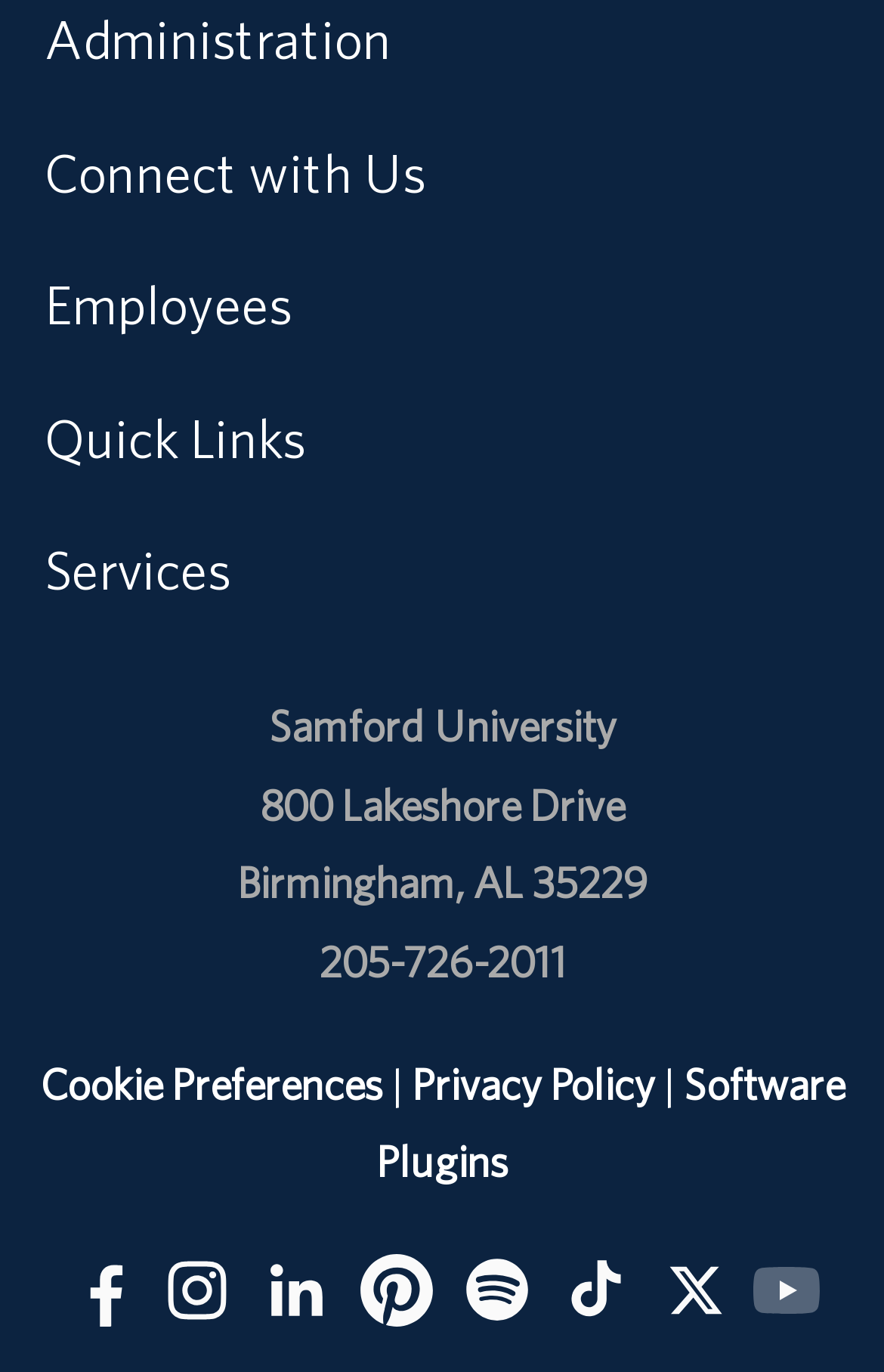Please give a succinct answer to the question in one word or phrase:
What is the phone number of the university?

205-726-2011